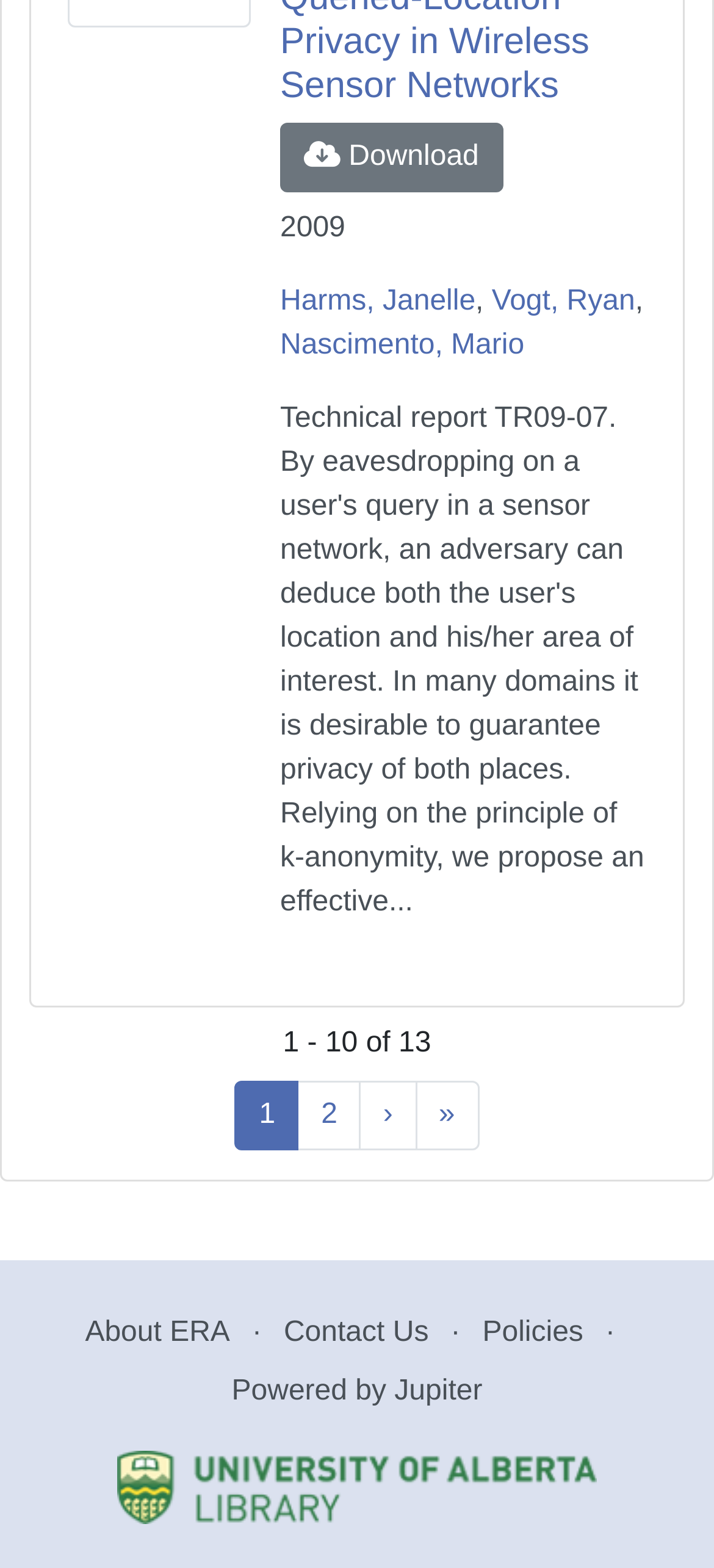Please specify the bounding box coordinates of the element that should be clicked to execute the given instruction: 'Search for artificial intelligence'. Ensure the coordinates are four float numbers between 0 and 1, expressed as [left, top, right, bottom].

None